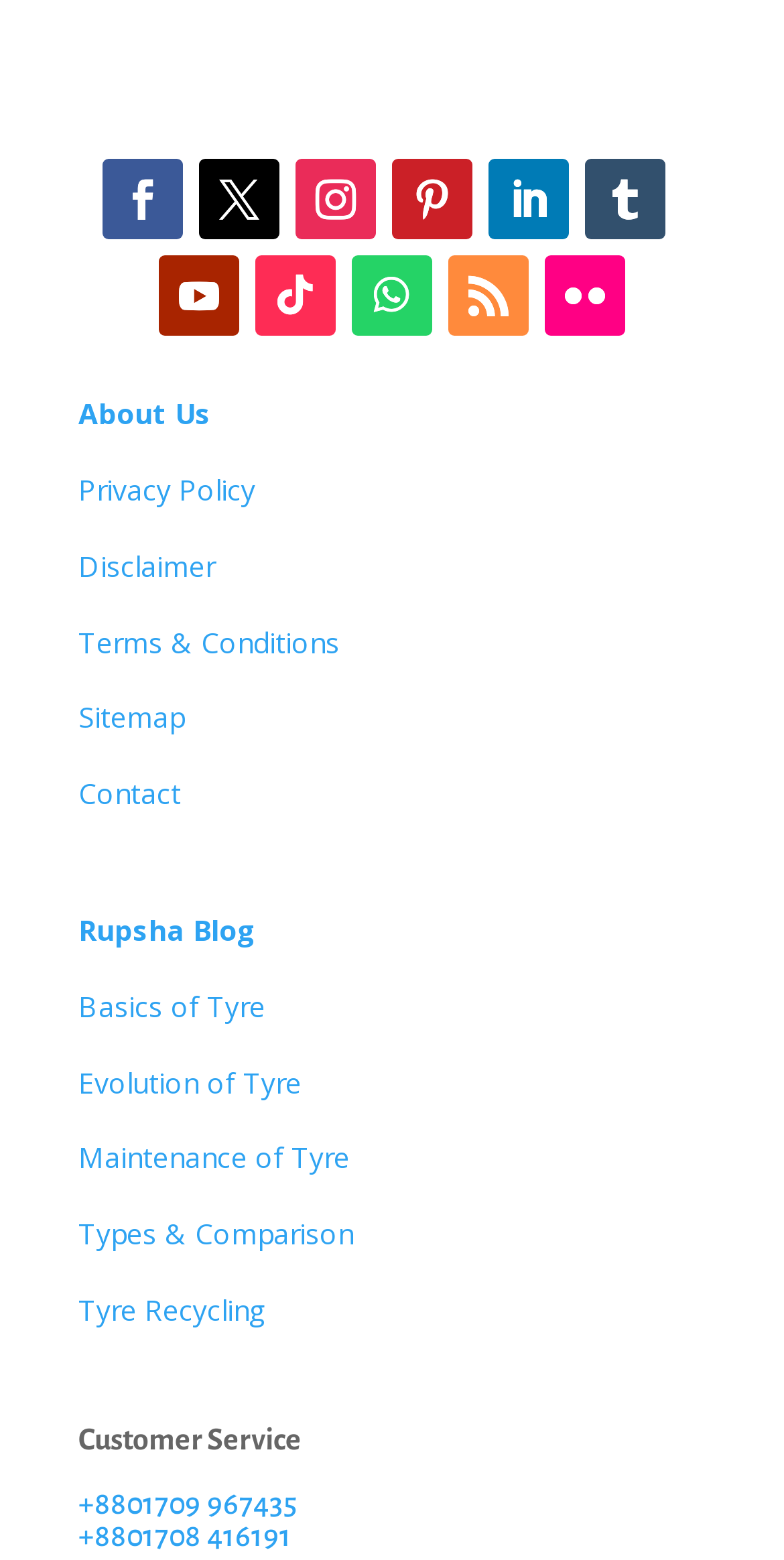Using the information in the image, could you please answer the following question in detail:
What is the 'Tyre Recycling' link about?

The 'Tyre Recycling' link is likely about the process or methods of recycling tyres, as it is part of a website that provides information on various aspects of tyres.